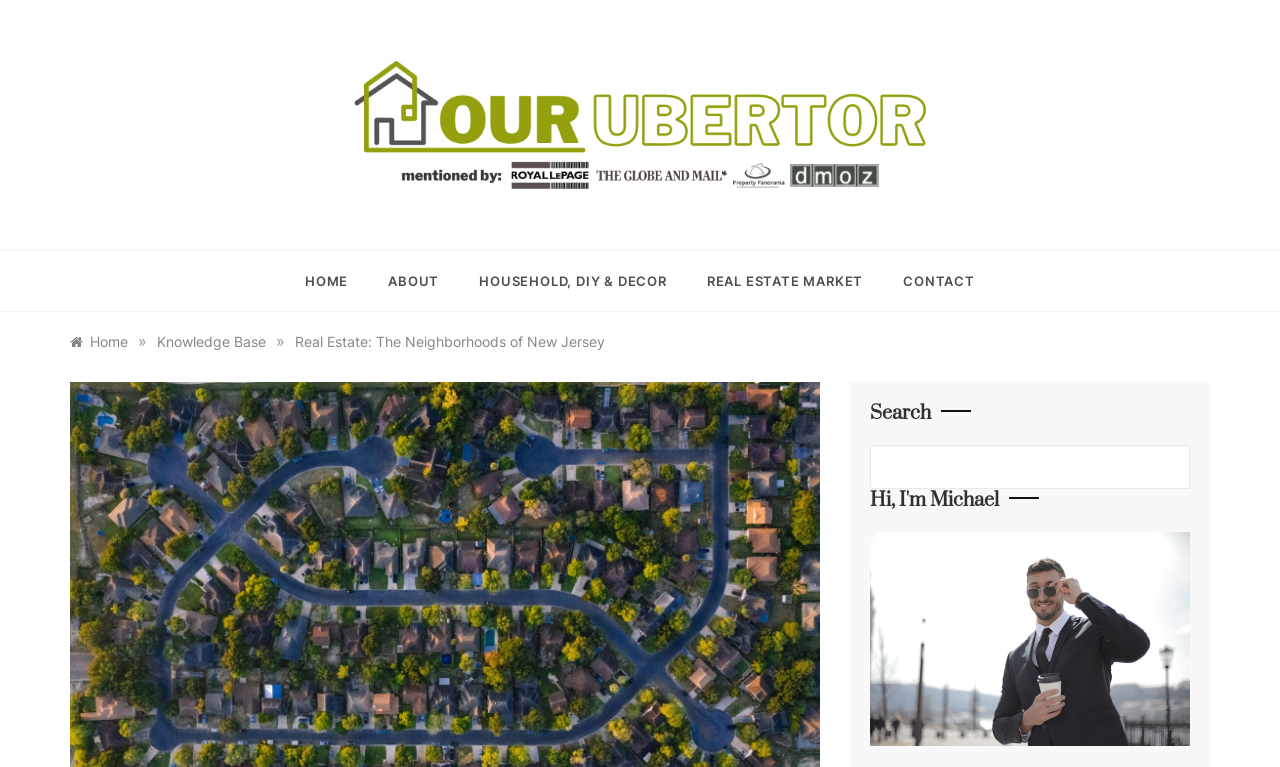Identify the bounding box coordinates for the region of the element that should be clicked to carry out the instruction: "go to the 'REAL ESTATE MARKET' page". The bounding box coordinates should be four float numbers between 0 and 1, i.e., [left, top, right, bottom].

[0.537, 0.327, 0.69, 0.405]